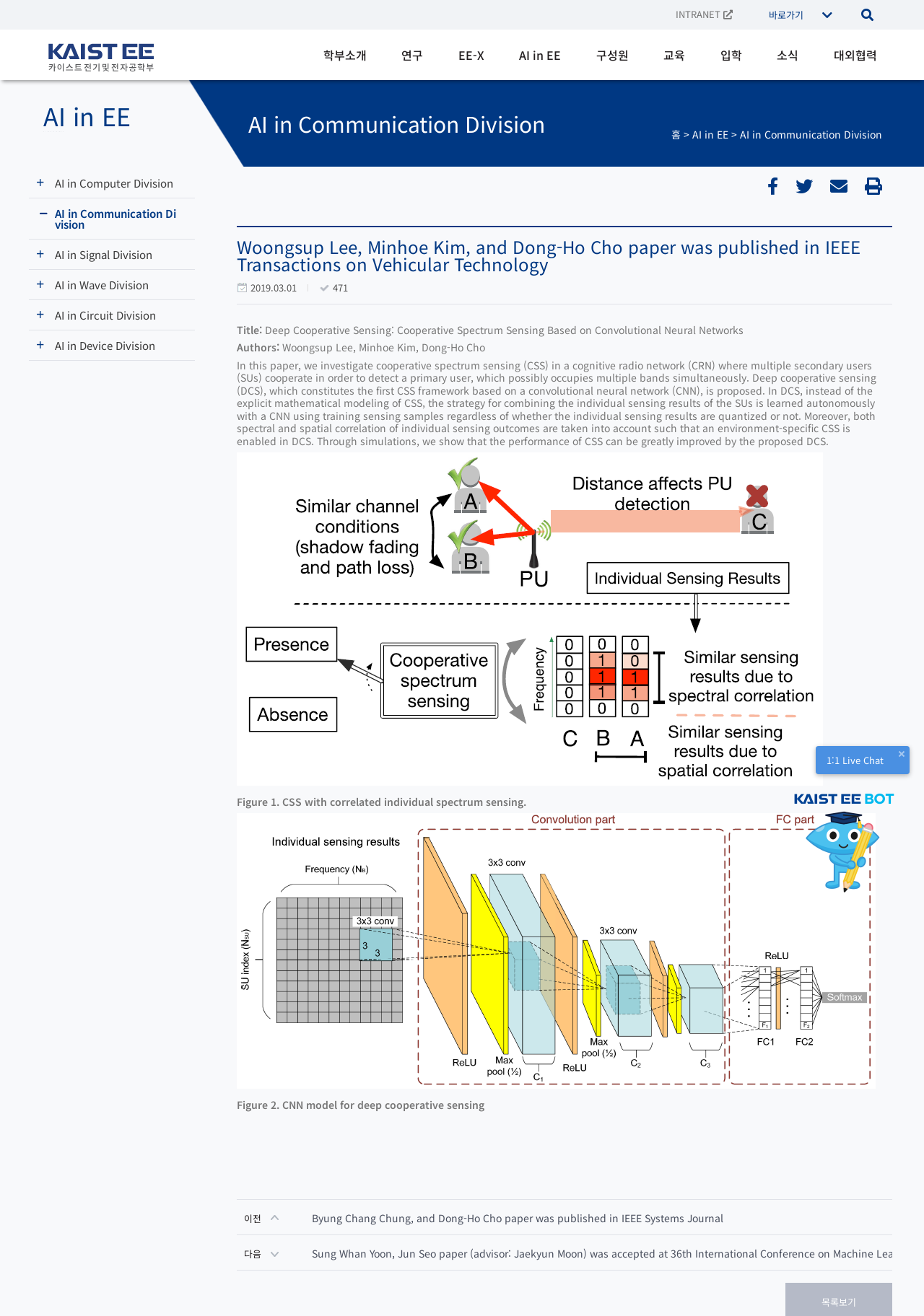Provide the bounding box coordinates for the specified HTML element described in this description: "AI in EE". The coordinates should be four float numbers ranging from 0 to 1, in the format [left, top, right, bottom].

[0.749, 0.096, 0.788, 0.107]